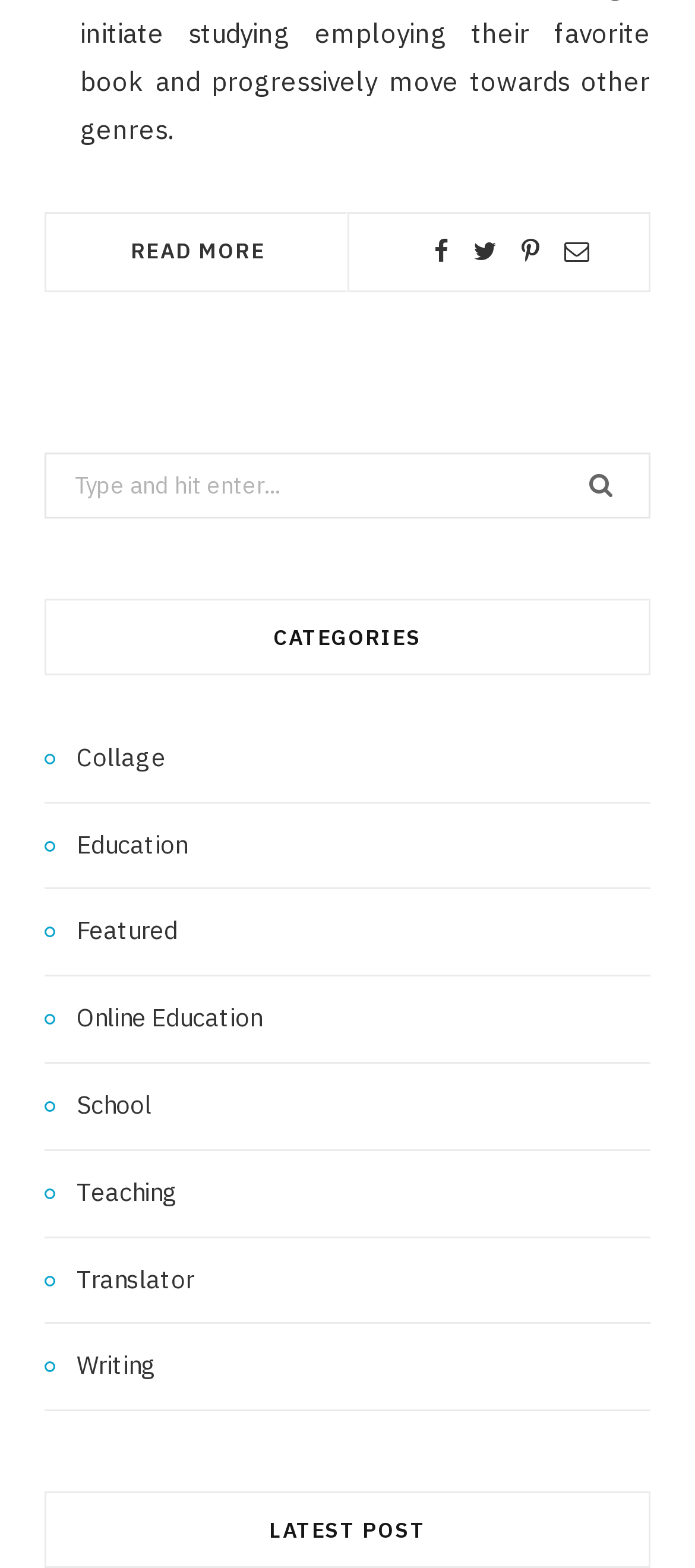What is the position of the search button? Using the information from the screenshot, answer with a single word or phrase.

Right side